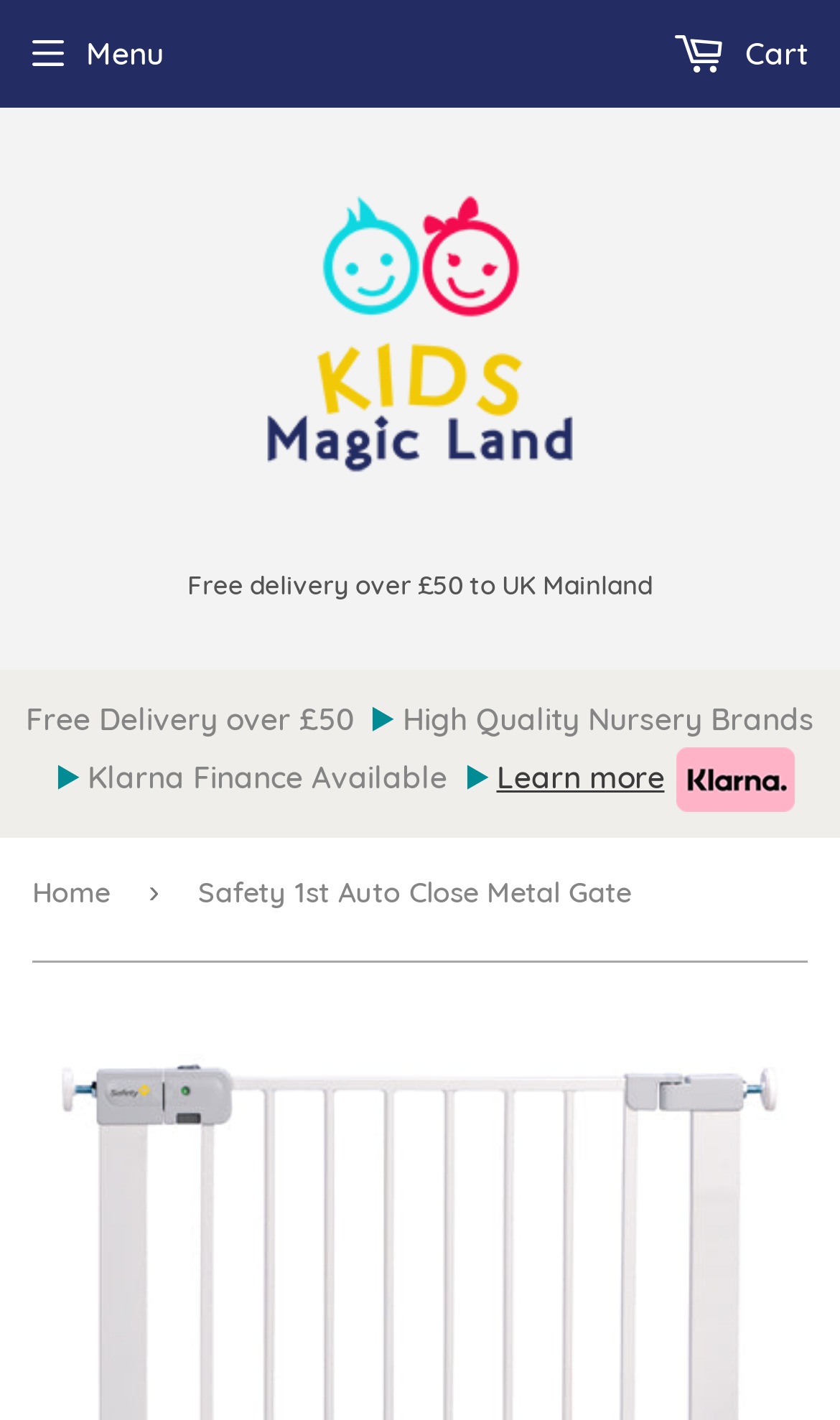What is the location for free delivery?
Please respond to the question with as much detail as possible.

I found the answer by reading the static text element 'Free delivery over £50 to UK Mainland' at the top of the webpage, which specifies that the free delivery offer is applicable to the UK Mainland.